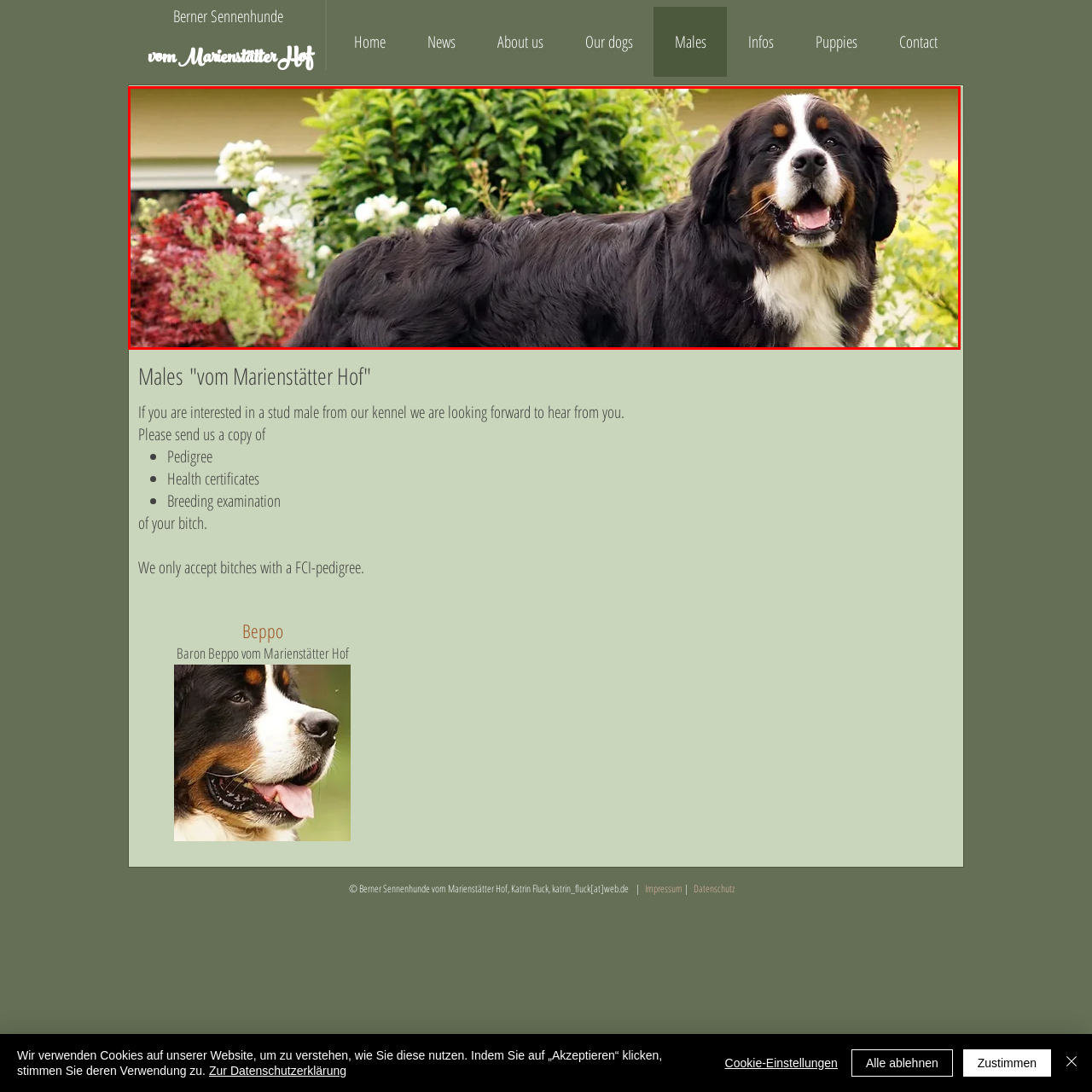Explain in detail what is depicted in the image within the red-bordered box.

The image features a majestic Bernese Mountain Dog standing proudly in a lush garden setting. Its thick, glossy black coat is complemented by striking tan and white markings on its face, chest, and legs. The dog appears friendly, with a wide smile and an alert expression, showcasing its affectionate nature. Behind the dog, the vibrant greenery is accentuated by colorful flowering plants, creating a picturesque backdrop that highlights the breed's beauty and charm. This canine is part of a distinguished lineage from "vom Marienstätter Hof," a kennel known for breeding exemplary Bernese Mountain Dogs.